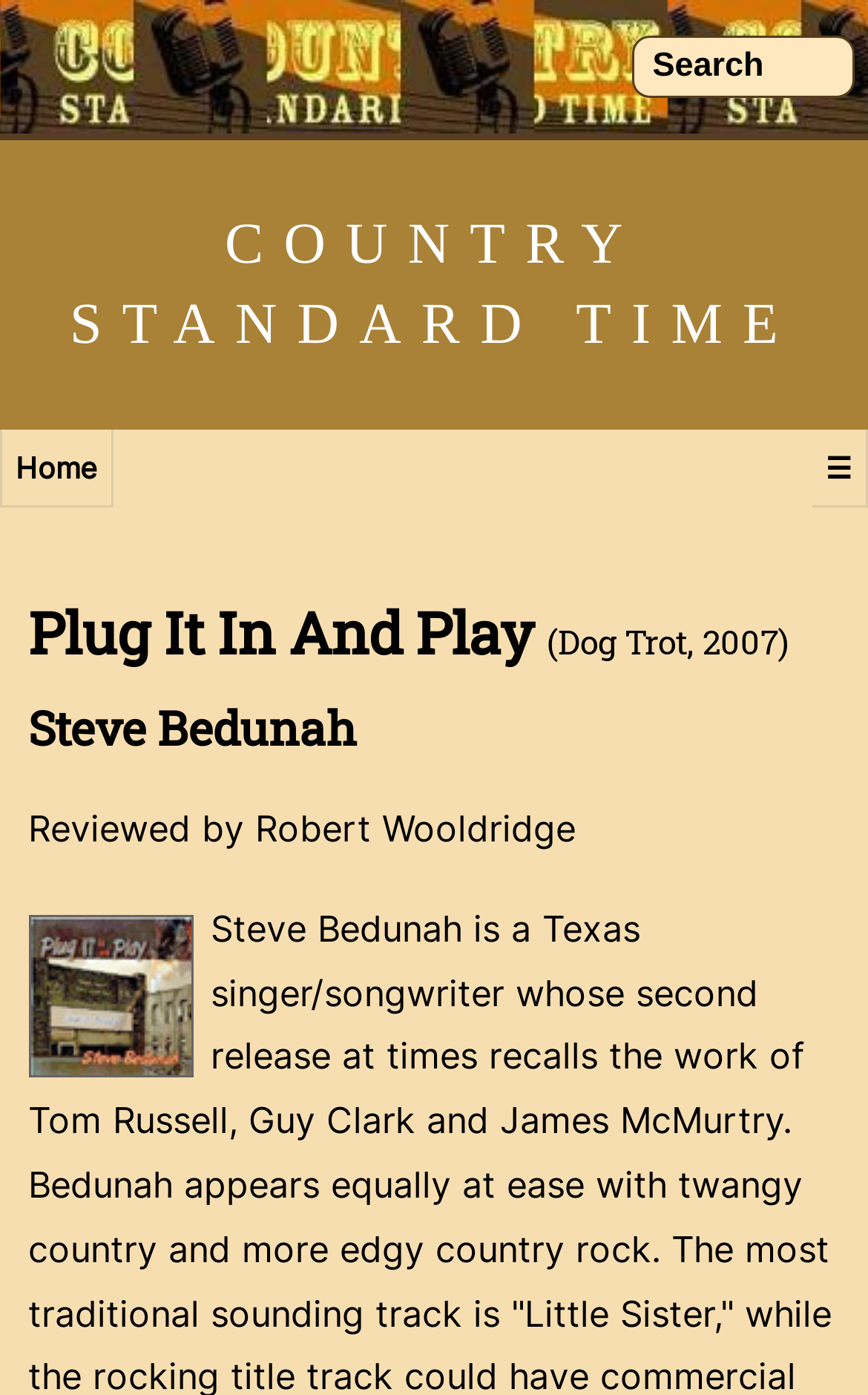Please reply with a single word or brief phrase to the question: 
Who reviewed the album?

Robert Wooldridge